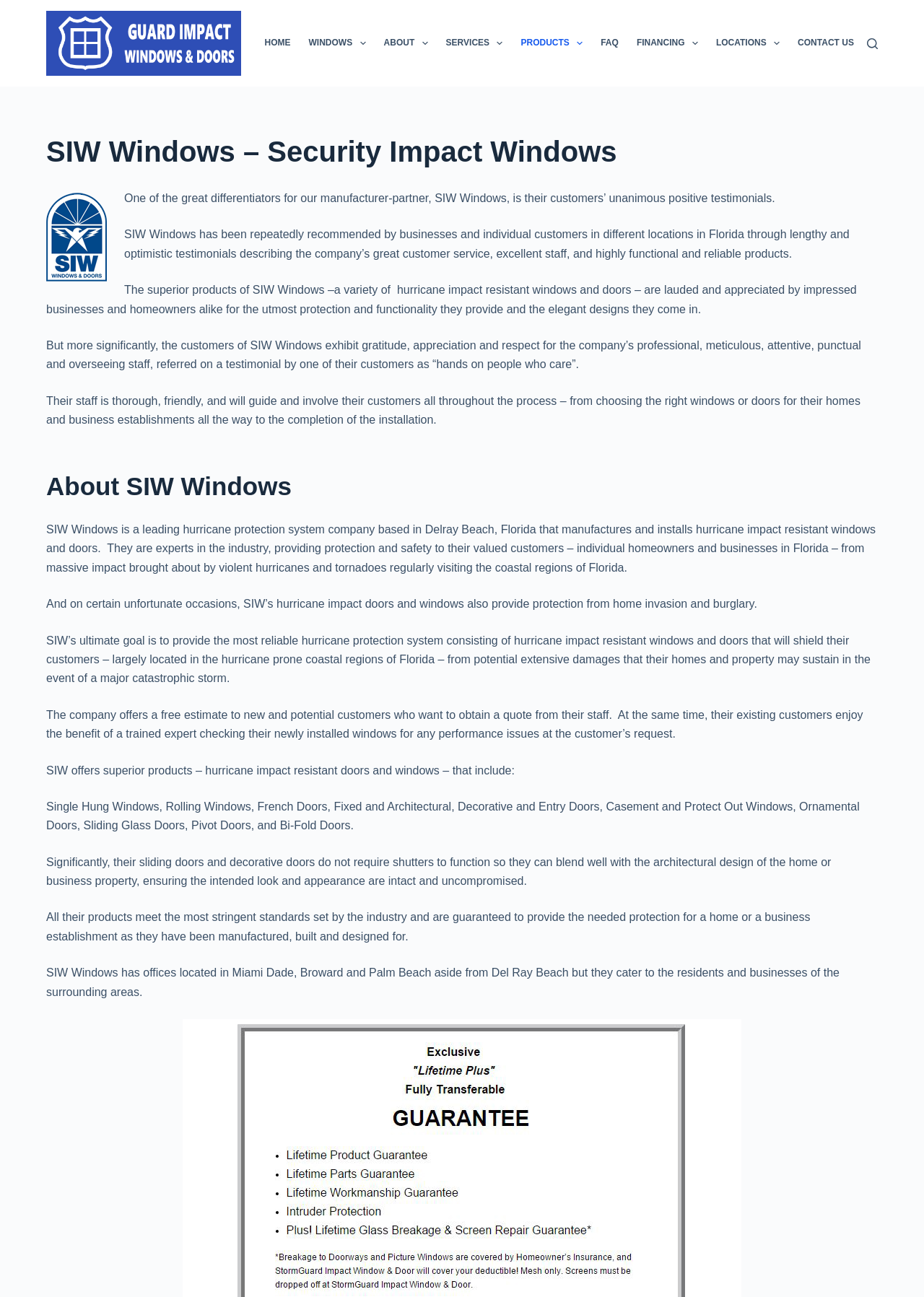What do SIW Windows' customers appreciate?
Please elaborate on the answer to the question with detailed information.

The customers of SIW Windows exhibit gratitude, appreciation, and respect for the company's professional, meticulous, attentive, punctual, and overseeing staff, referred to on a testimonial by one of their customers as 'hands-on people who care'. Their staff is thorough, friendly, and will guide and involve their customers all throughout the process.